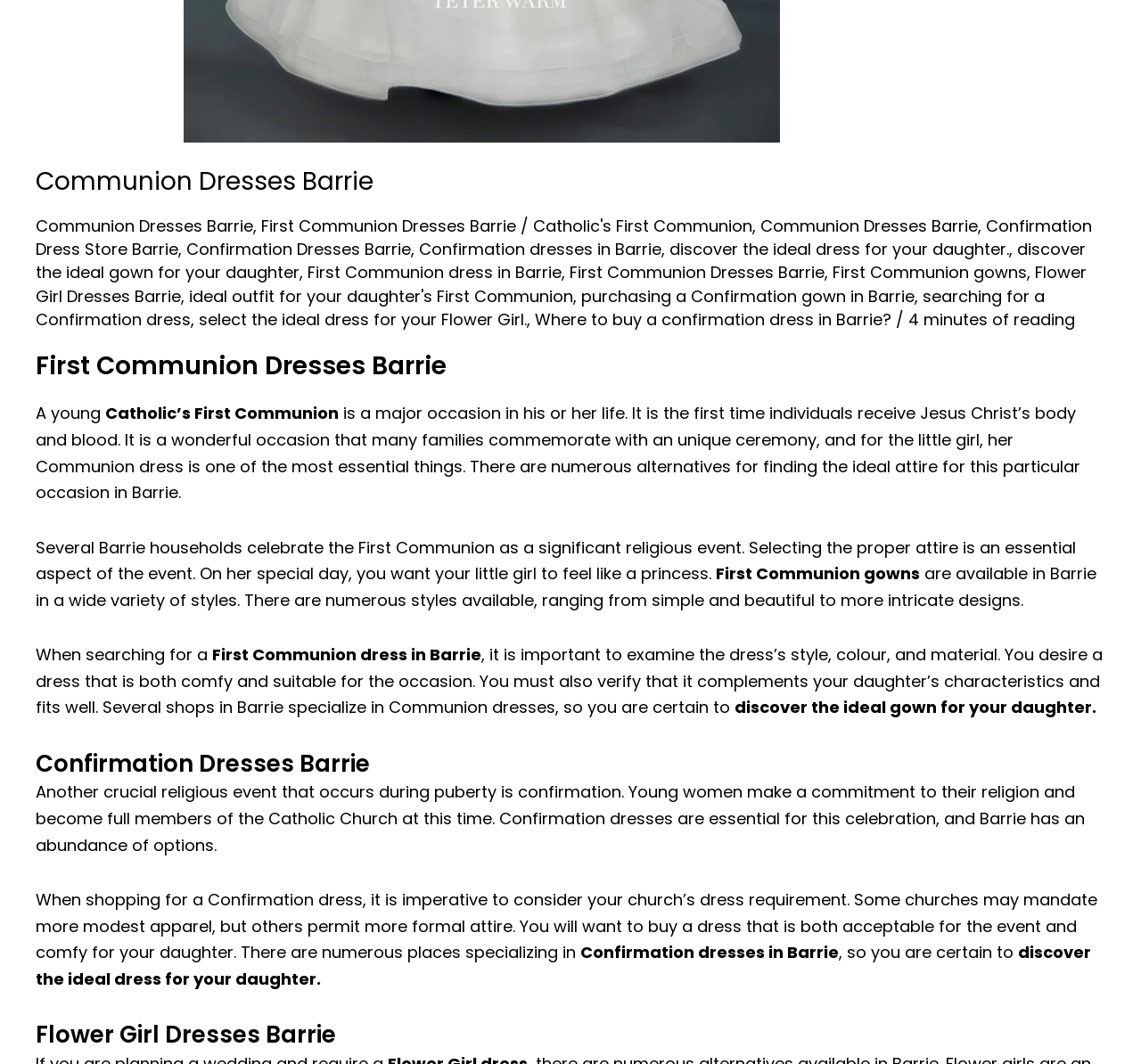Utilize the details in the image to thoroughly answer the following question: What is the purpose of a First Communion dress?

According to the webpage, a First Communion dress is an essential part of the celebration, and it's mentioned that 'on her special day, you want your little girl to feel like a princess'. This implies that the dress is worn for a special occasion, which is the First Communion ceremony.